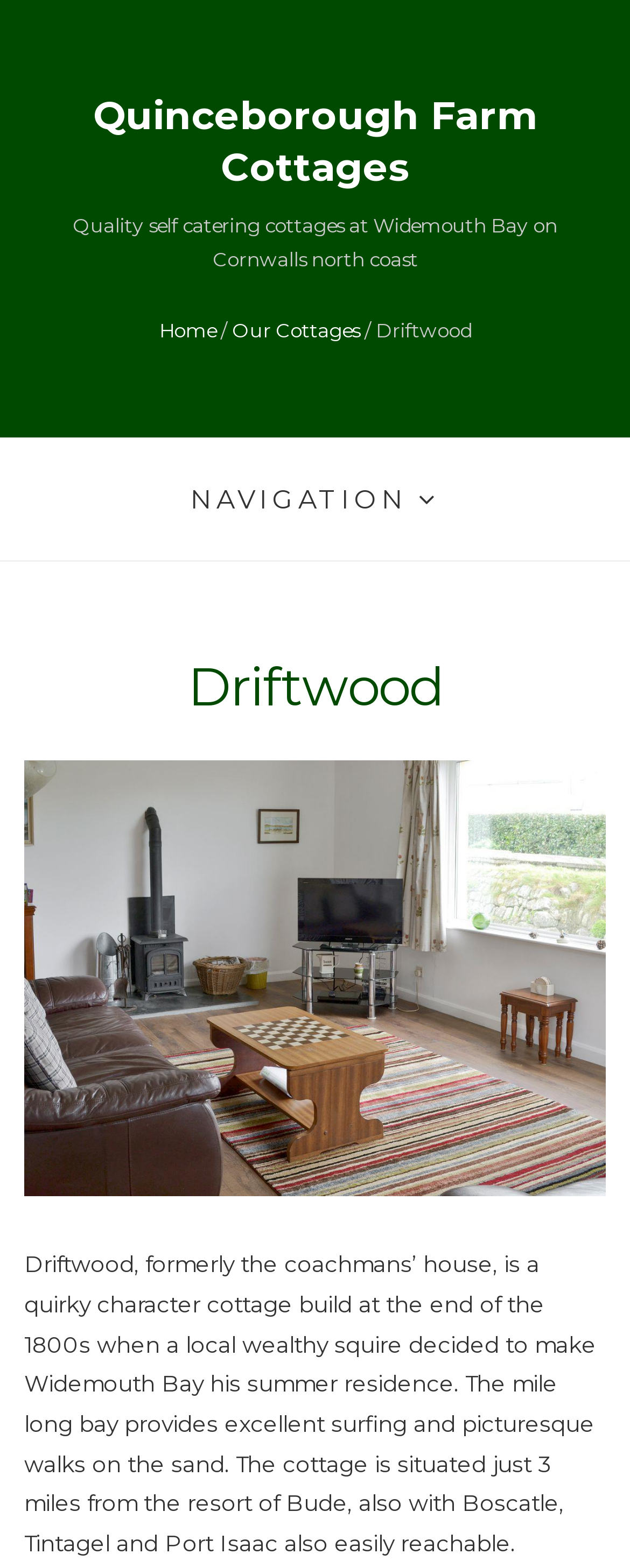Offer a thorough description of the webpage.

The webpage is about Quinceborough Farm Cottages, which offers four-star accommodation. At the top of the page, there is a prominent link to "Quinceborough Farm Cottages" and a brief description of the cottages as "Quality self catering cottages at Widemouth Bay on Cornwall's north coast". 

Below this, there is a navigation menu with links to "Home", "Our Cottages", and "Driftwood", which is a specific cottage. The navigation menu is situated in the middle of the page, with the links aligned horizontally.

On the left side of the page, there is a collapsible navigation section, indicated by an icon and the text "NAVIGATION". When expanded, this section displays a header with the title "Driftwood" and a detailed description of the Driftwood cottage. The description explains that Driftwood is a quirky character cottage built in the 1800s, situated near Widemouth Bay, and provides information about the surrounding area, including surfing and walking opportunities.

Overall, the webpage appears to be focused on showcasing the Driftwood cottage, with a clear emphasis on its unique character and location.